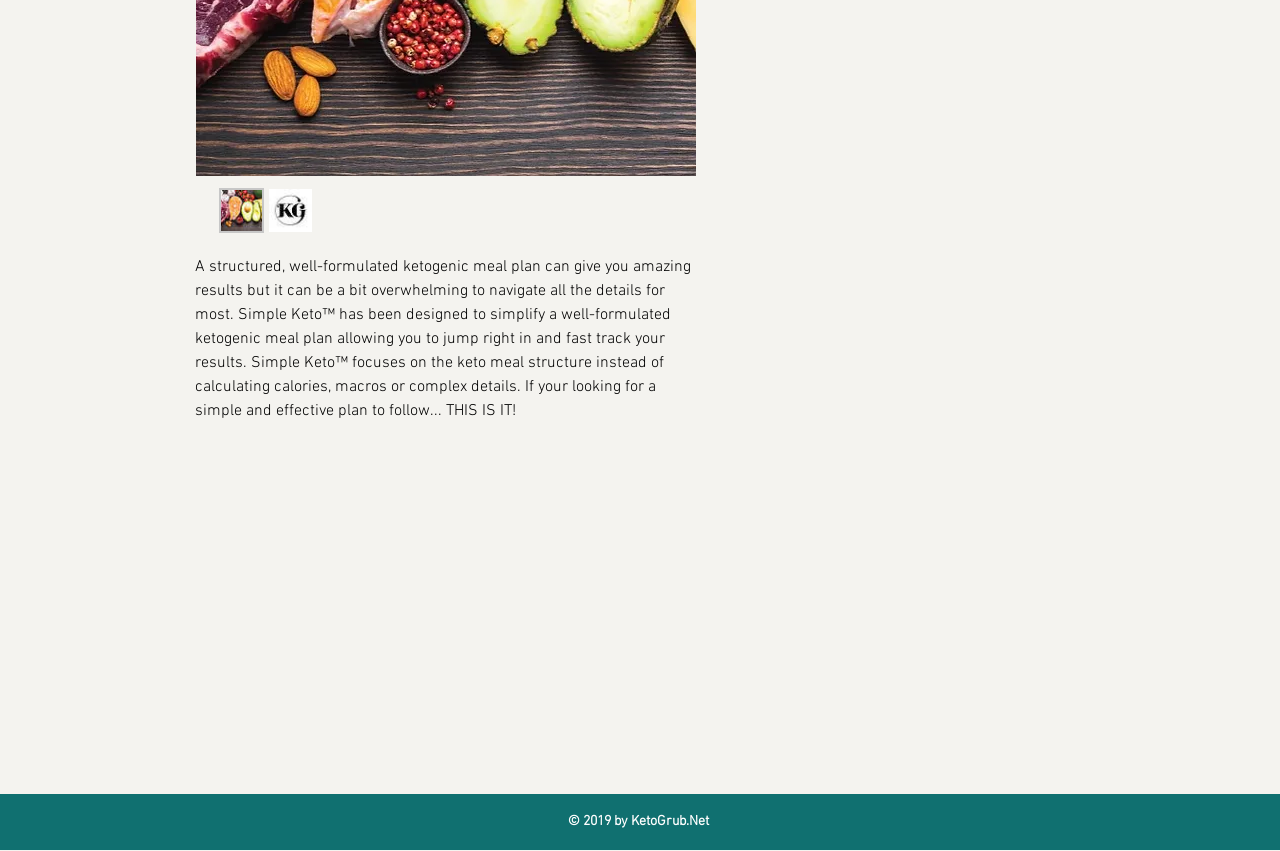Extract the bounding box coordinates for the UI element described by the text: "alt="Thumbnail: Simple Keto™"". The coordinates should be in the form of [left, top, right, bottom] with values between 0 and 1.

[0.209, 0.221, 0.244, 0.273]